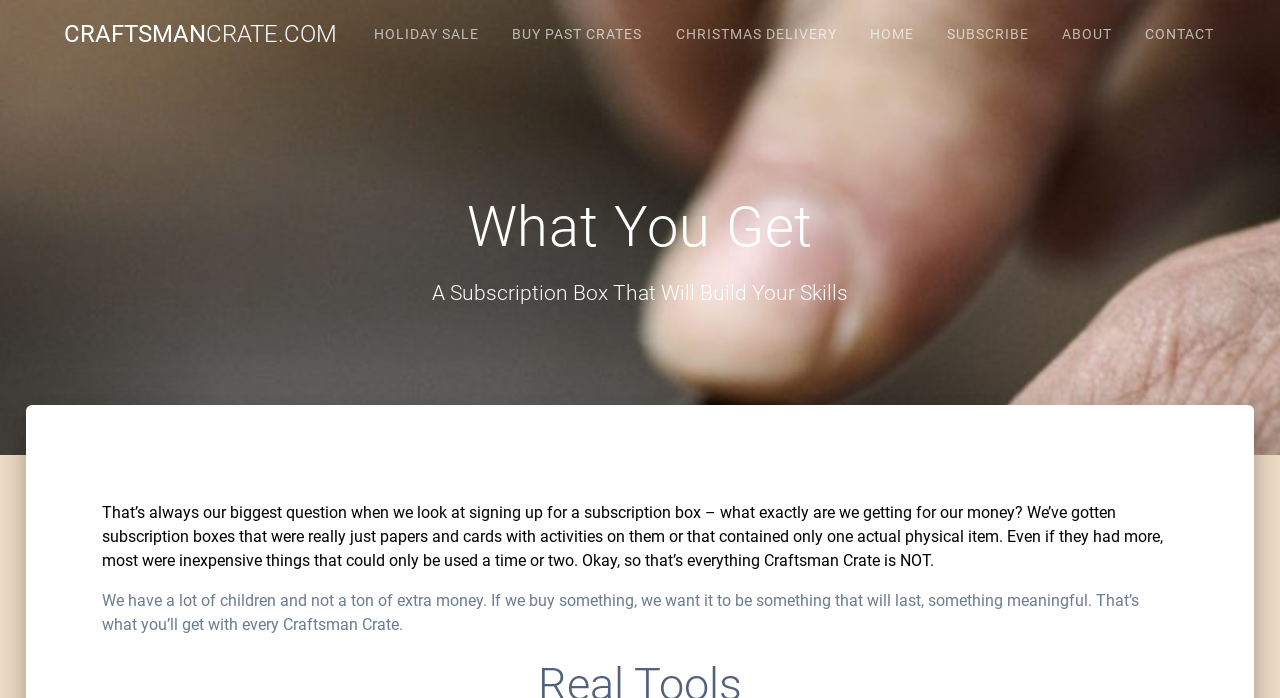Using the format (top-left x, top-left y, bottom-right x, bottom-right y), and given the element description, identify the bounding box coordinates within the screenshot: Buy Past Crates

[0.391, 0.014, 0.512, 0.082]